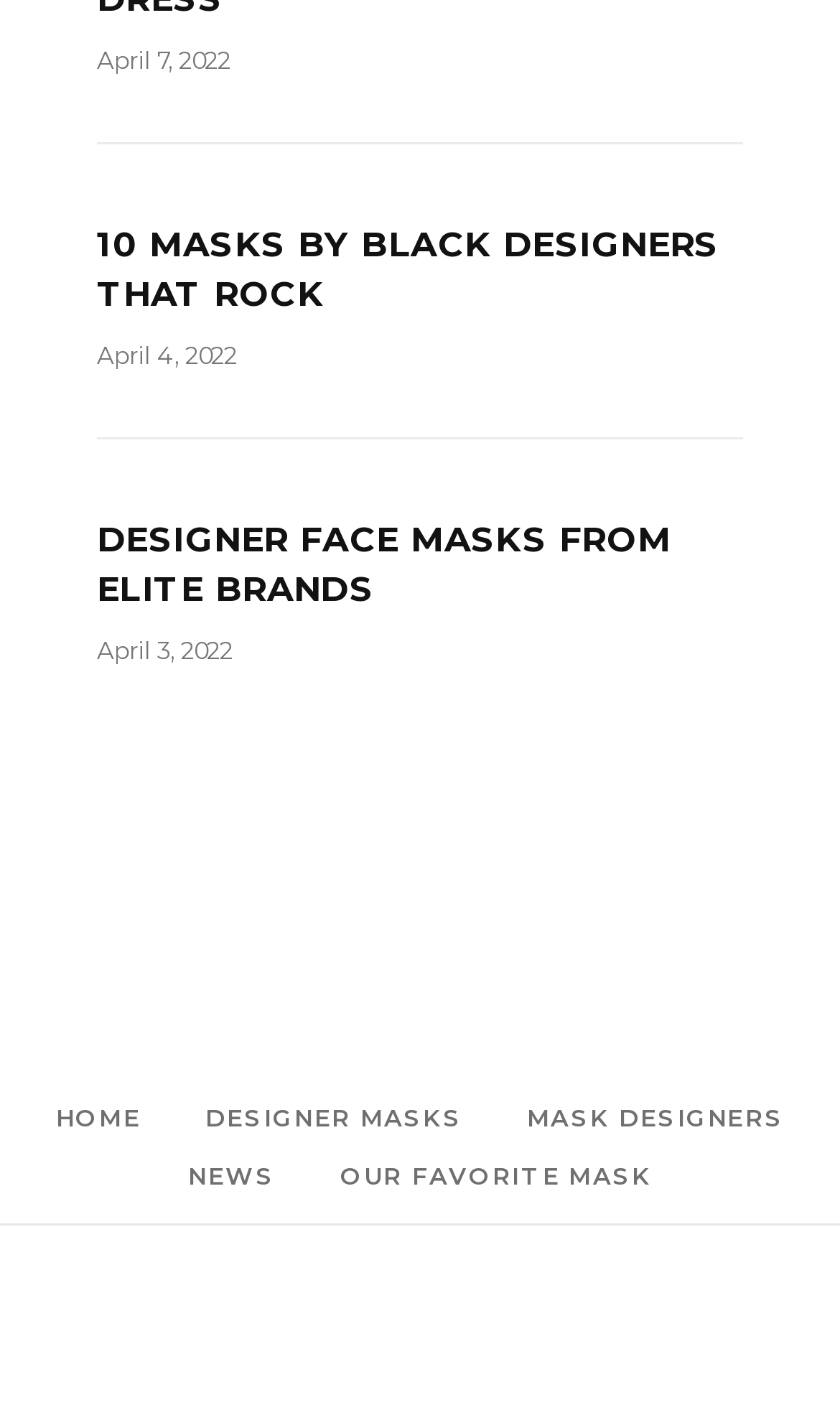Answer the question using only one word or a concise phrase: What is the title of the second article?

DESIGNER FACE MASKS FROM ELITE BRANDS